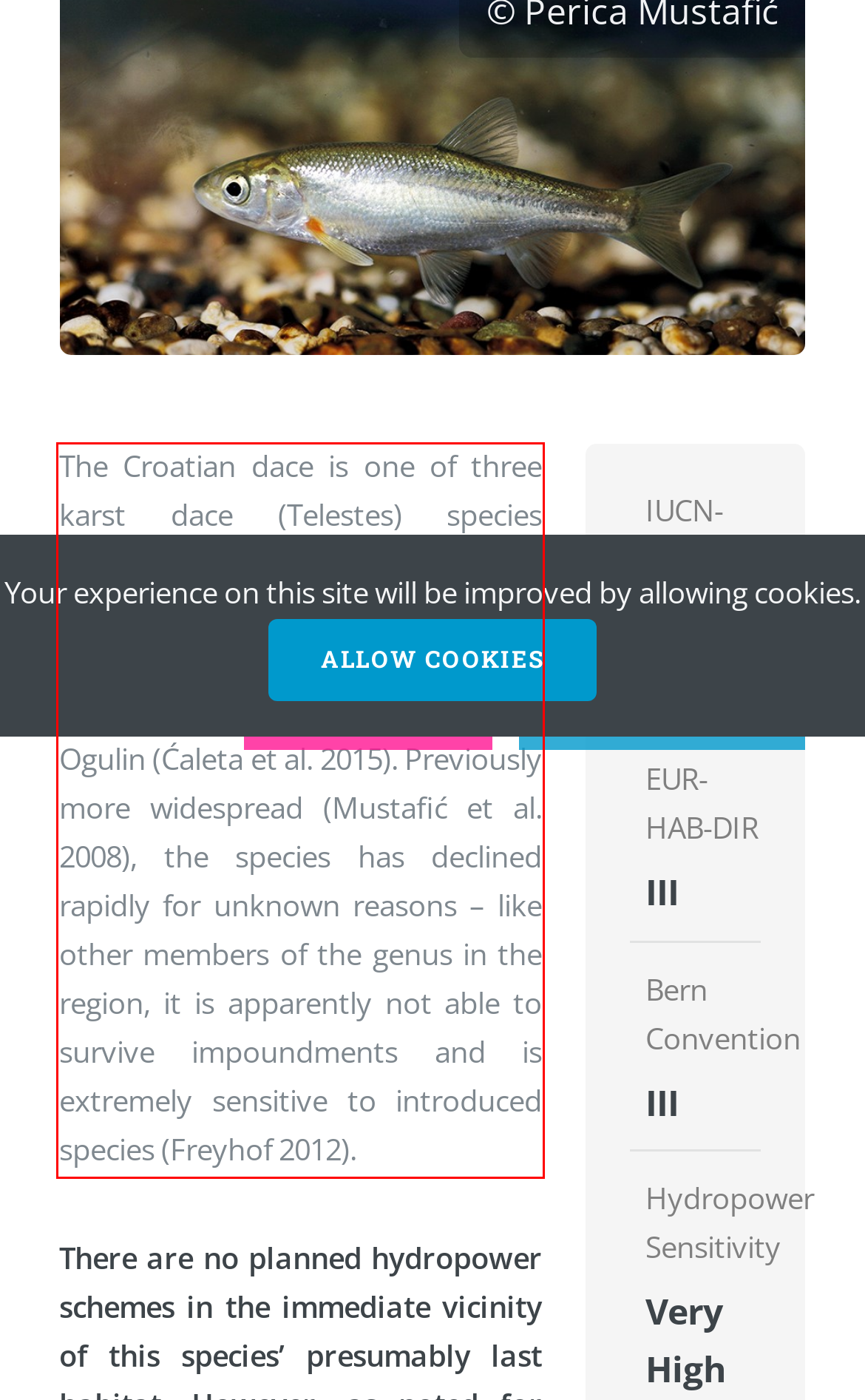Identify the text inside the red bounding box in the provided webpage screenshot and transcribe it.

The Croatian dace is one of three karst dace (Telestes) species endemic to Croatia and found in the Danube catchment area. Croatian dace are found only in Smitovo zezero and Rupećica sinkhole near Ogulin (Ćaleta et al. 2015). Previously more widespread (Mustafić et al. 2008), the species has declined rapidly for unknown reasons – like other members of the genus in the region, it is apparently not able to survive impoundments and is extremely sensitive to introduced species (Freyhof 2012).